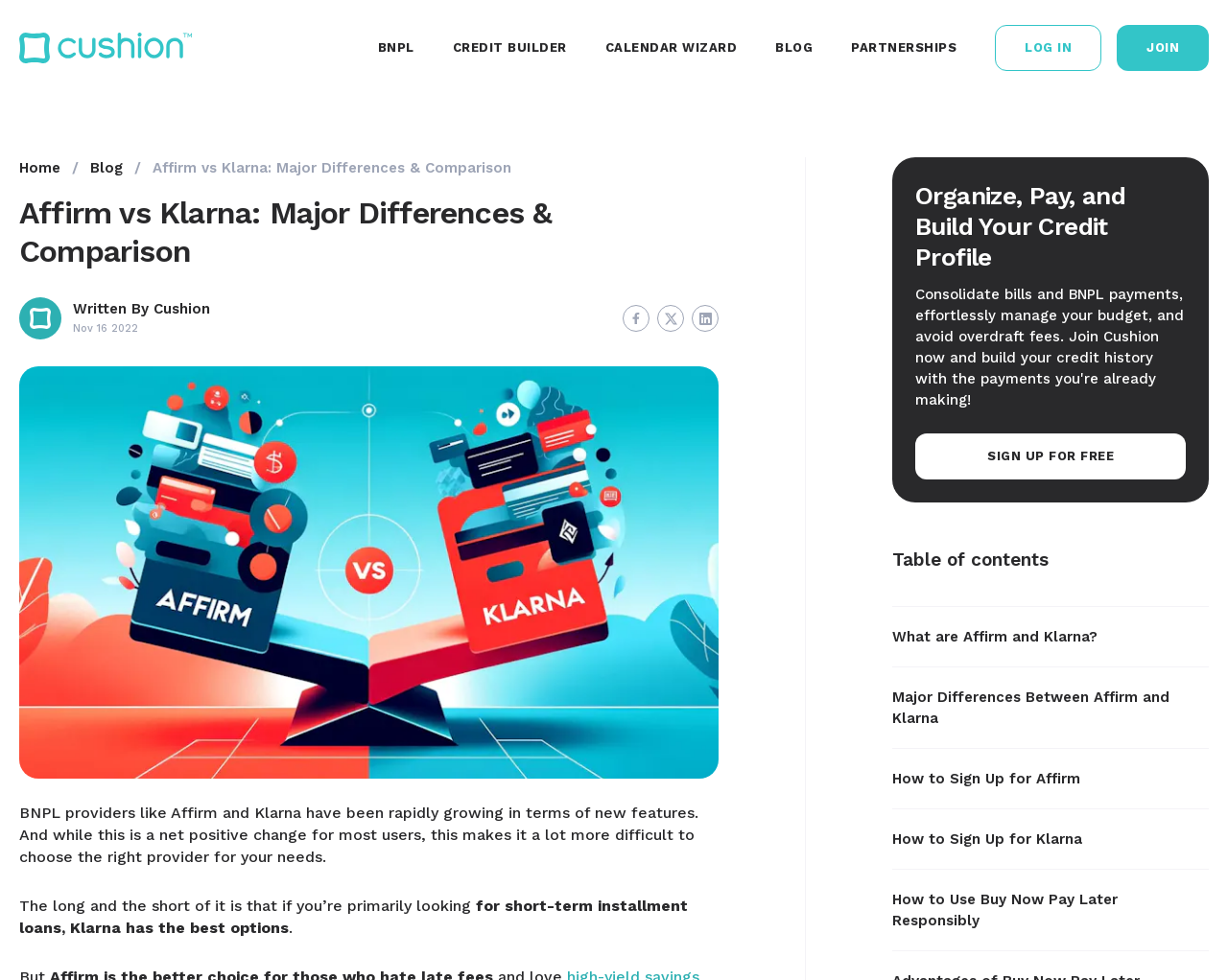Kindly determine the bounding box coordinates for the clickable area to achieve the given instruction: "Check the 'Table of contents'".

[0.727, 0.56, 0.854, 0.582]